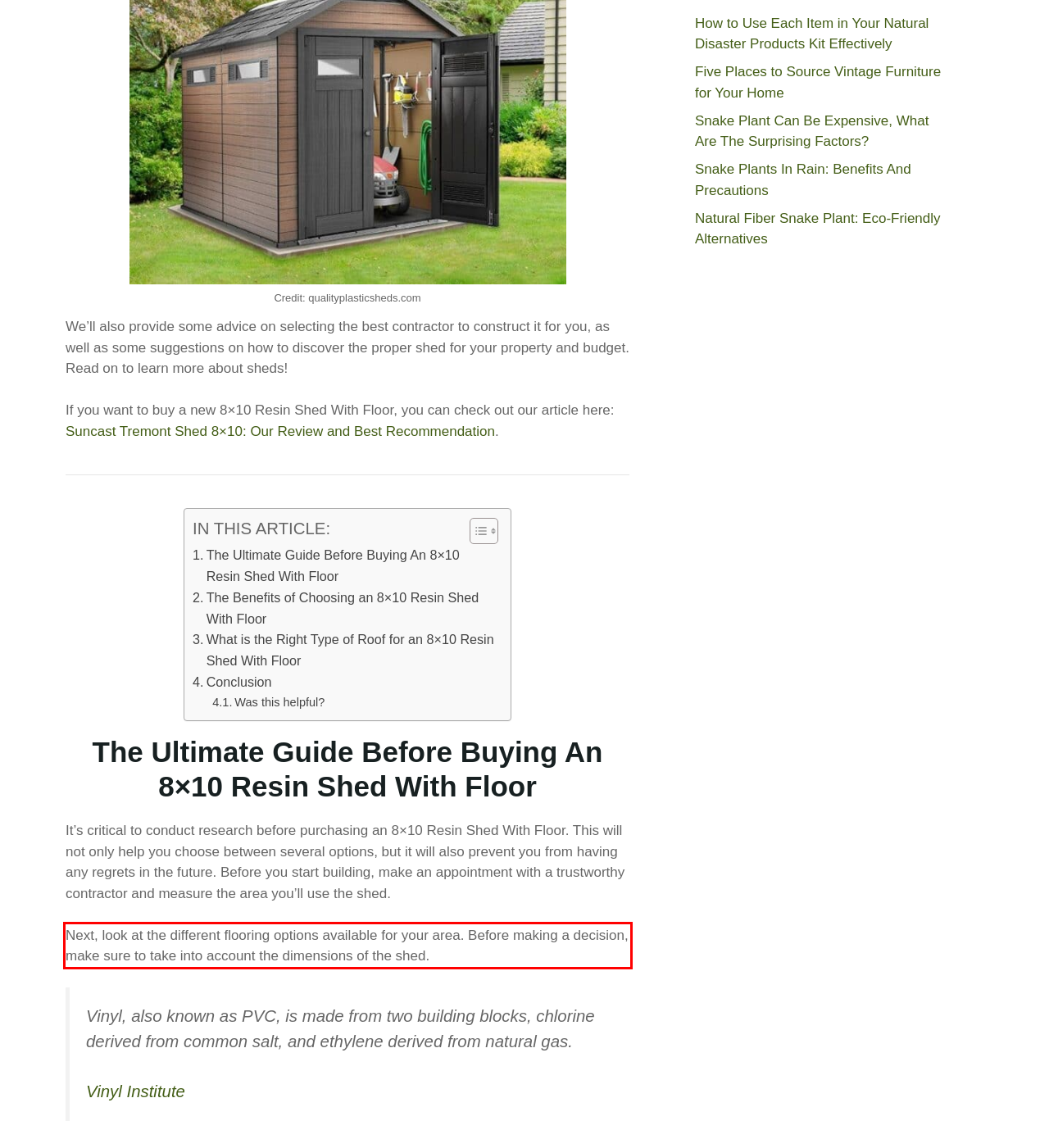Examine the webpage screenshot, find the red bounding box, and extract the text content within this marked area.

Next, look at the different flooring options available for your area. Before making a decision, make sure to take into account the dimensions of the shed.